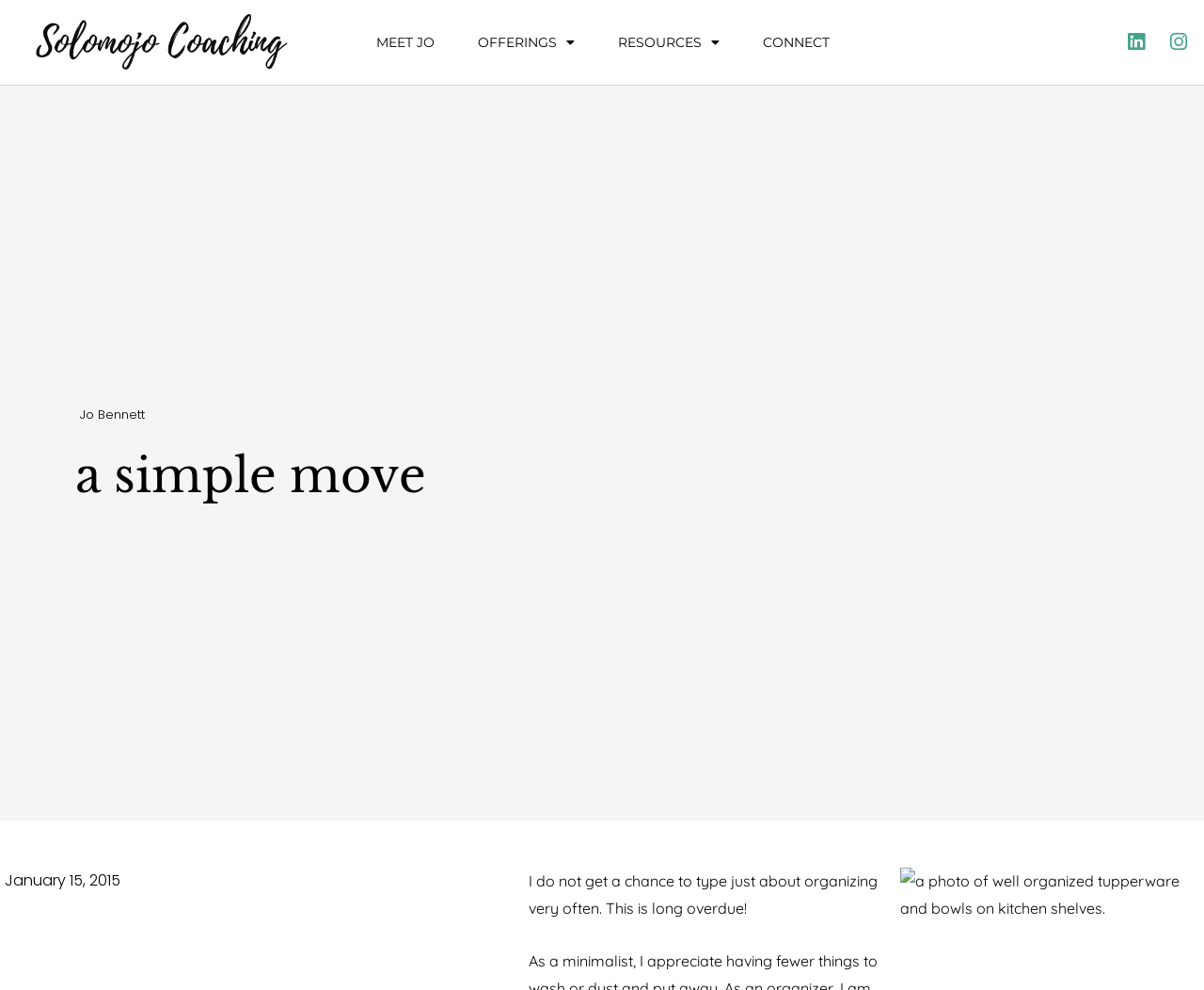Please locate the bounding box coordinates of the region I need to click to follow this instruction: "connect with Jo Bennett".

[0.618, 0.0, 0.704, 0.086]